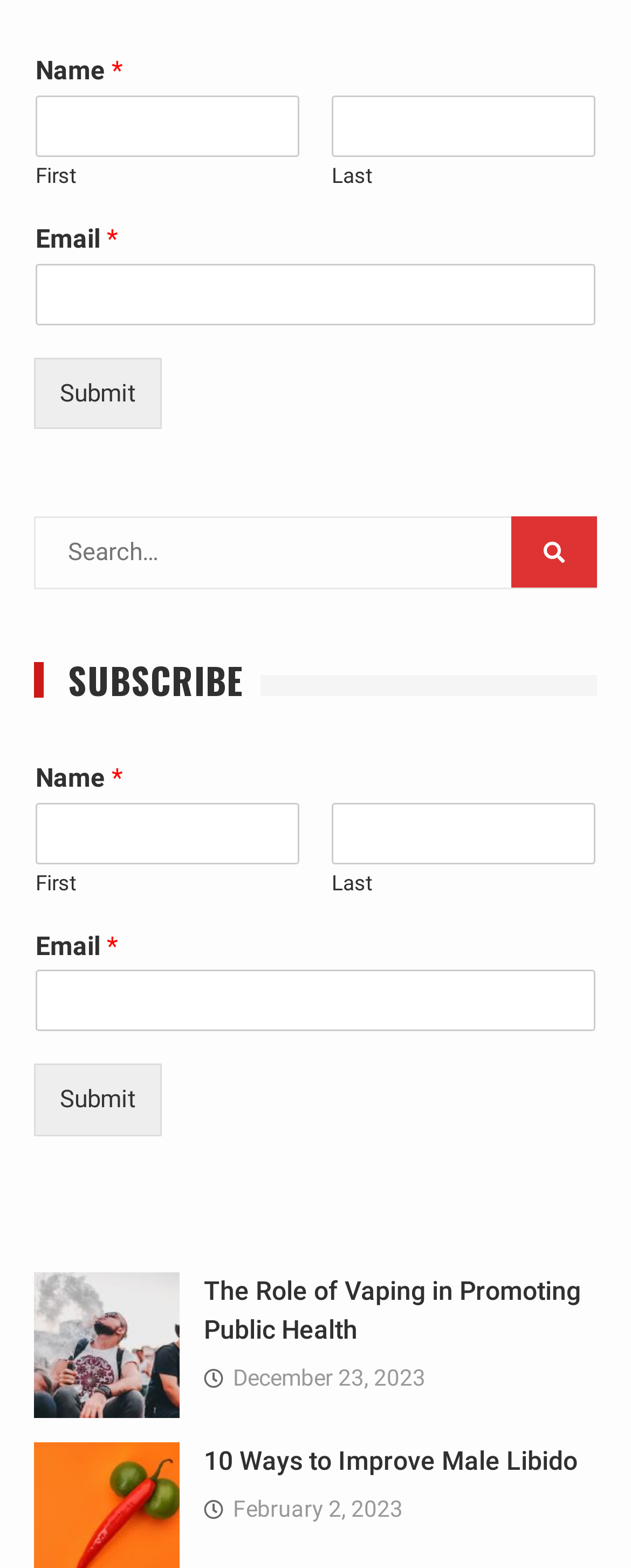Determine the bounding box coordinates for the region that must be clicked to execute the following instruction: "Click the submit button".

[0.053, 0.228, 0.256, 0.274]